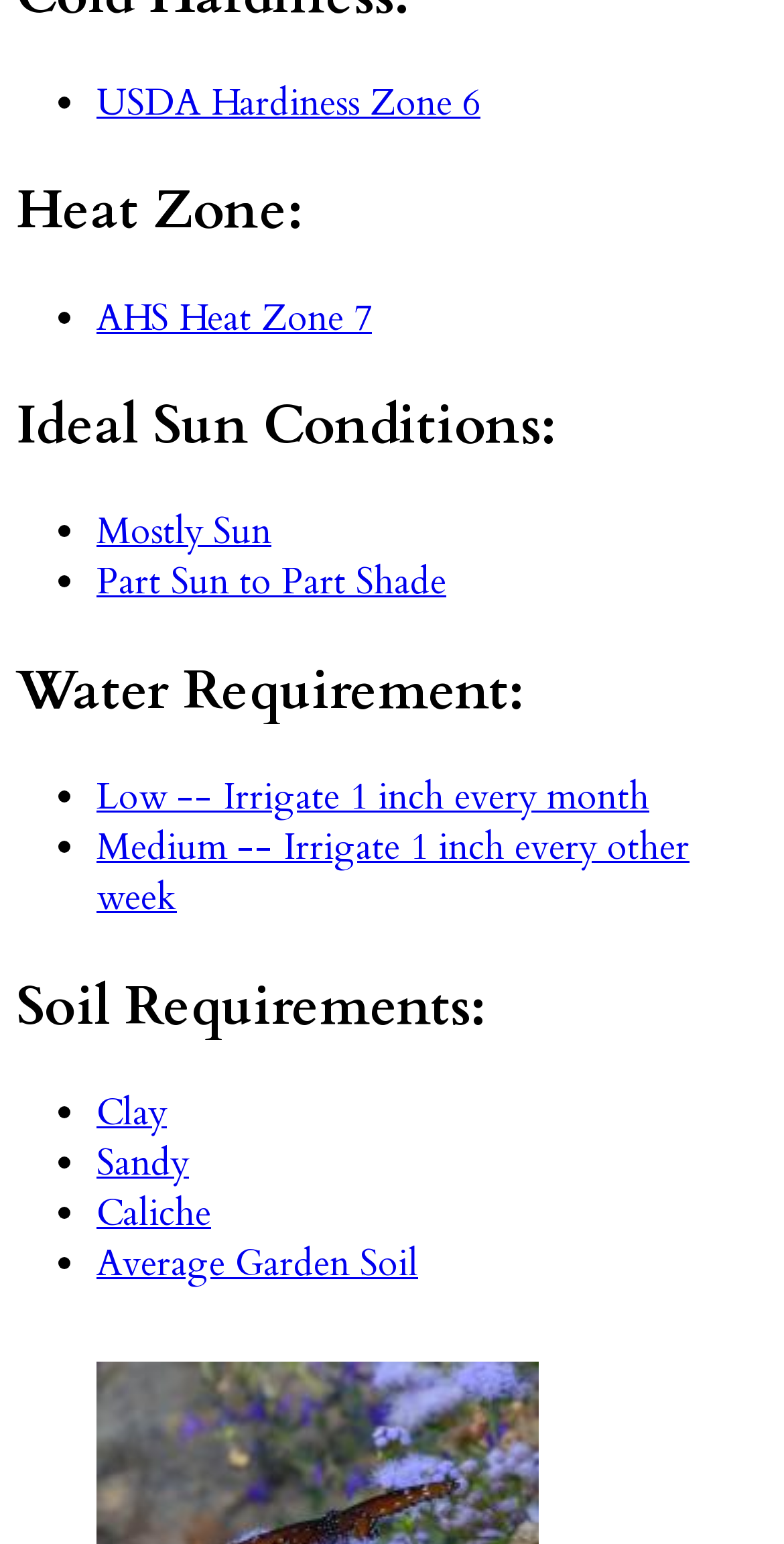Can you give a comprehensive explanation to the question given the content of the image?
What is the AHS Heat Zone?

The answer can be found in the link 'AHS Heat Zone 7' which is a child element of the root element, indicating that the webpage is providing information about a specific plant or region with an AHS heat zone of 7.